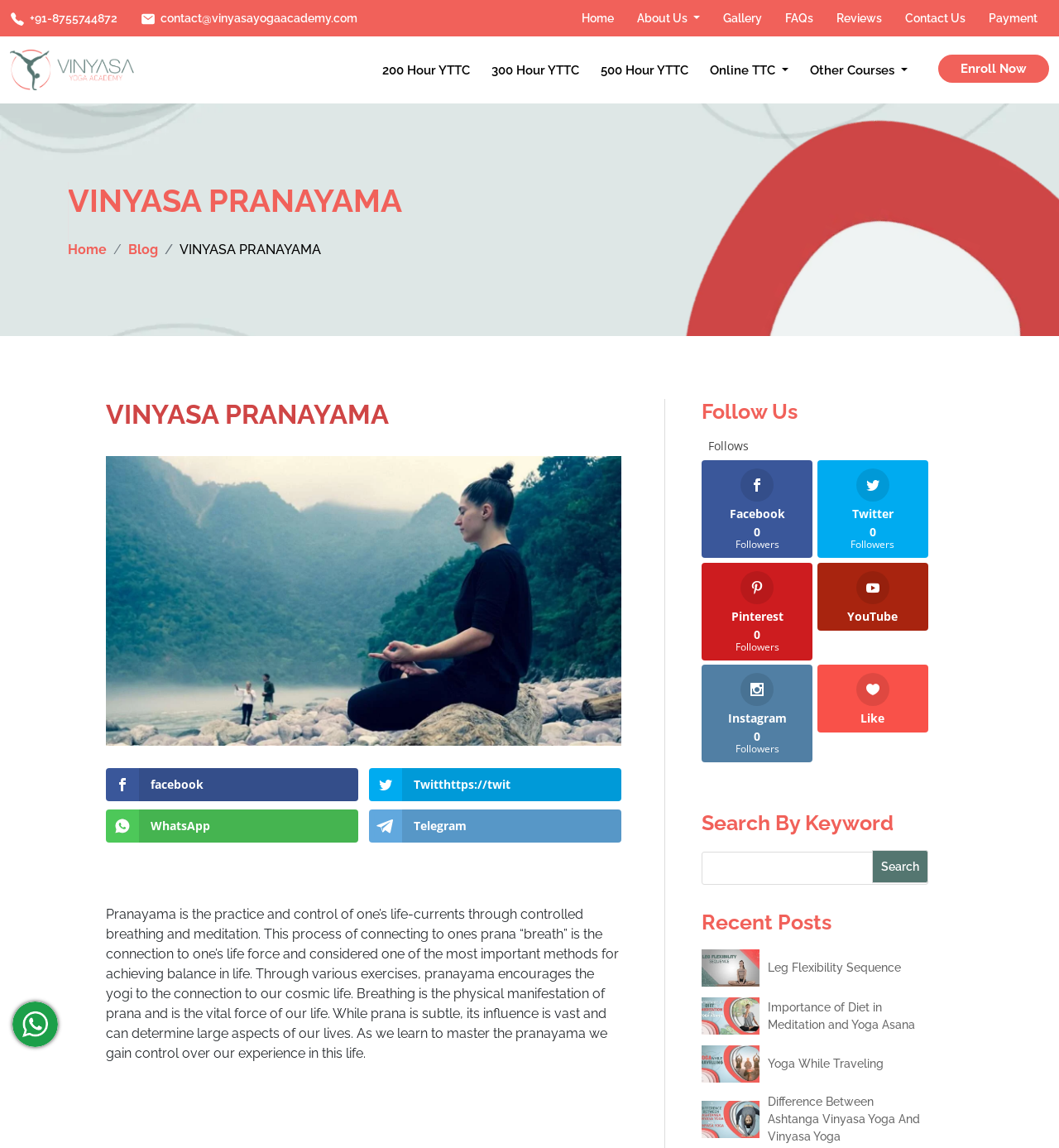What is the purpose of the search bar?
Answer the question with a detailed explanation, including all necessary information.

The search bar is located in the 'Search By Keyword' section, and its purpose is to allow users to search for specific keywords or topics within the website. This is evident from the presence of a search box and a 'Search' button, which suggests that users can input keywords and retrieve relevant results.